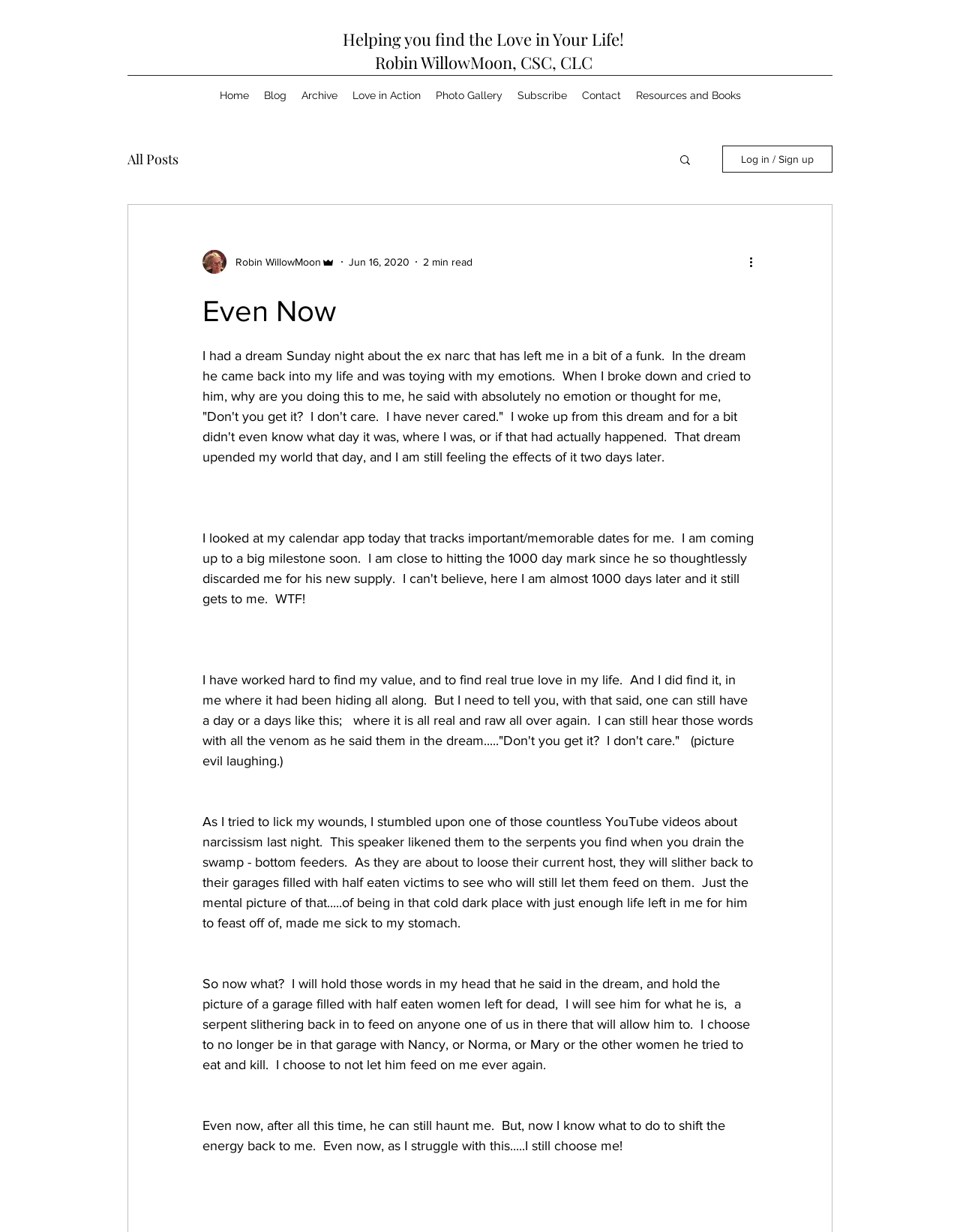Find the bounding box of the UI element described as: "Resources and Books". The bounding box coordinates should be given as four float values between 0 and 1, i.e., [left, top, right, bottom].

[0.654, 0.068, 0.779, 0.086]